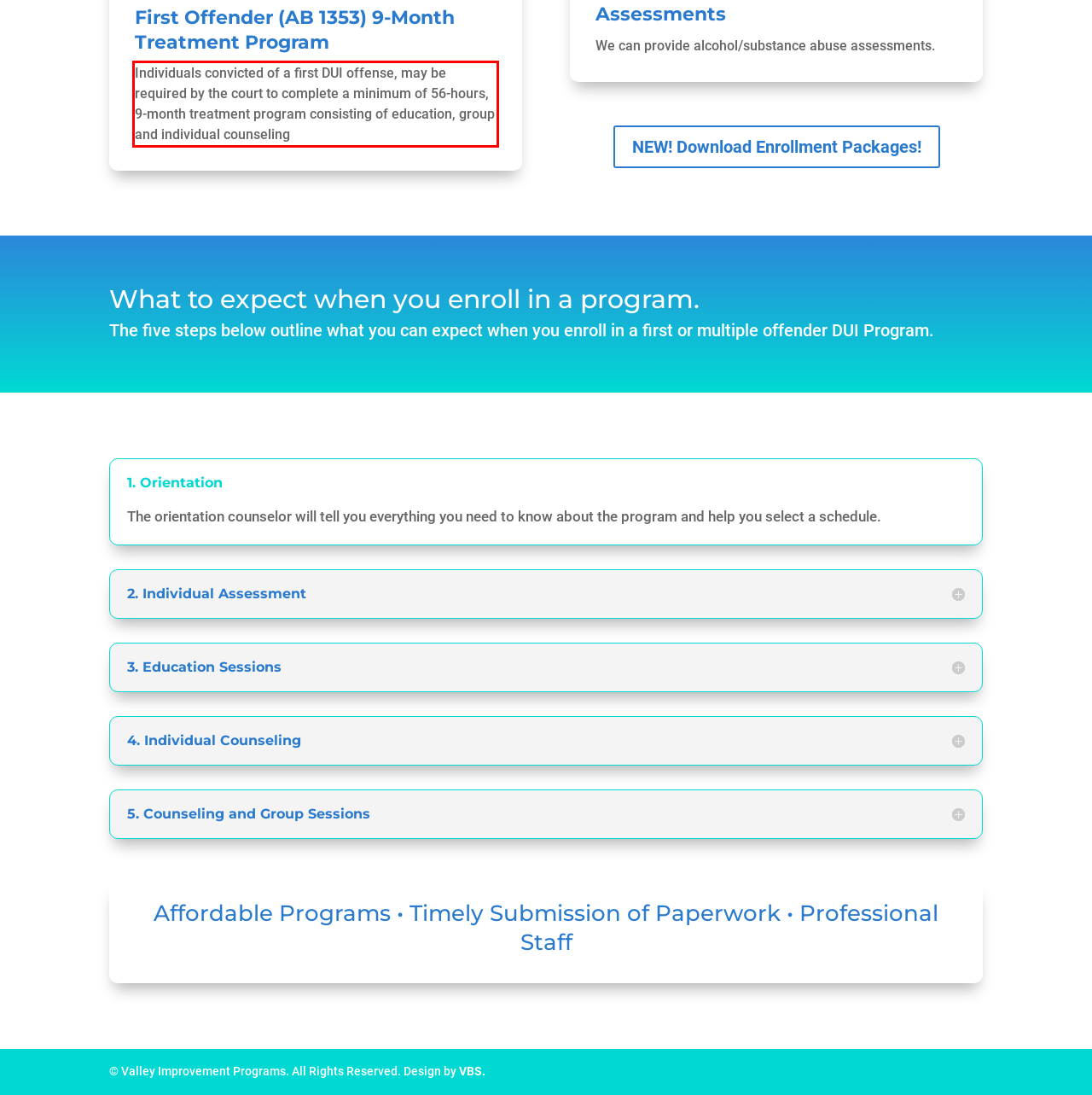Please take the screenshot of the webpage, find the red bounding box, and generate the text content that is within this red bounding box.

Individuals convicted of a first DUI offense, may be required by the court to complete a minimum of 56-hours, 9-month treatment program consisting of education, group and individual counseling